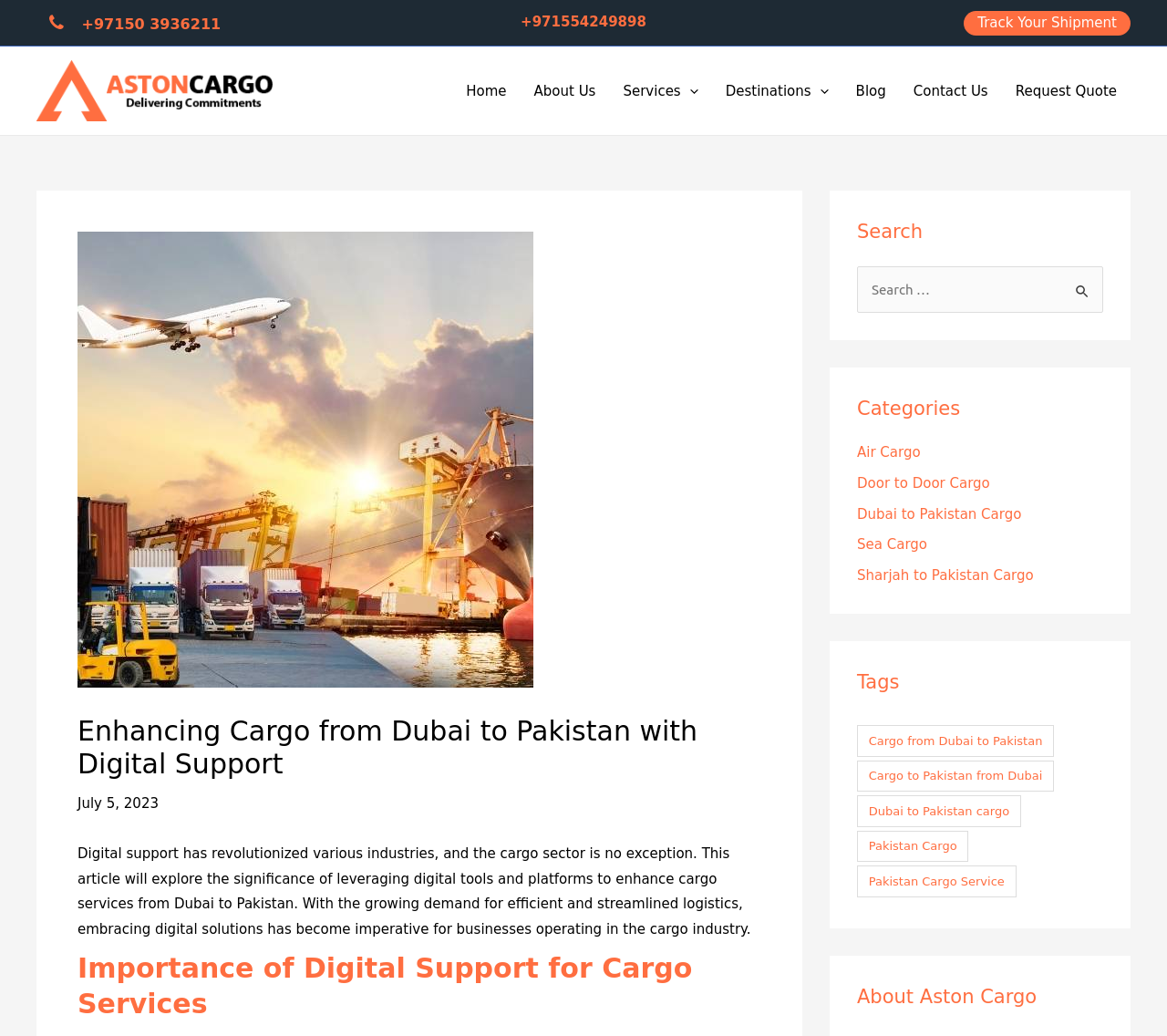What is the date of the article?
Using the image, elaborate on the answer with as much detail as possible.

I found the date by looking at the static text element with the text 'July 5, 2023' which is located in the main content area of the page, suggesting it's the publication date of the article.